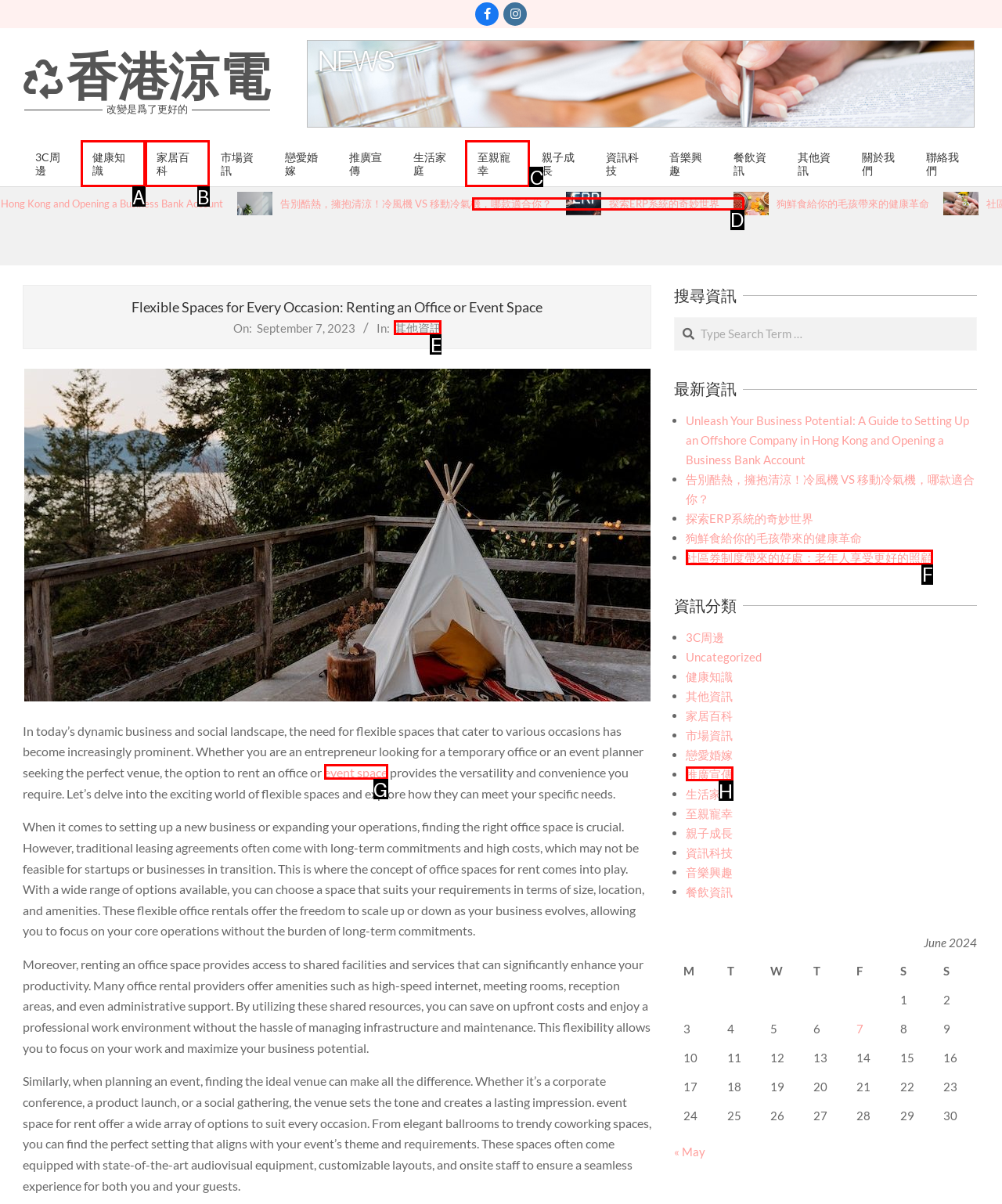Identify the HTML element to click to execute this task: Learn about the benefits of community coupons for the elderly Respond with the letter corresponding to the proper option.

F